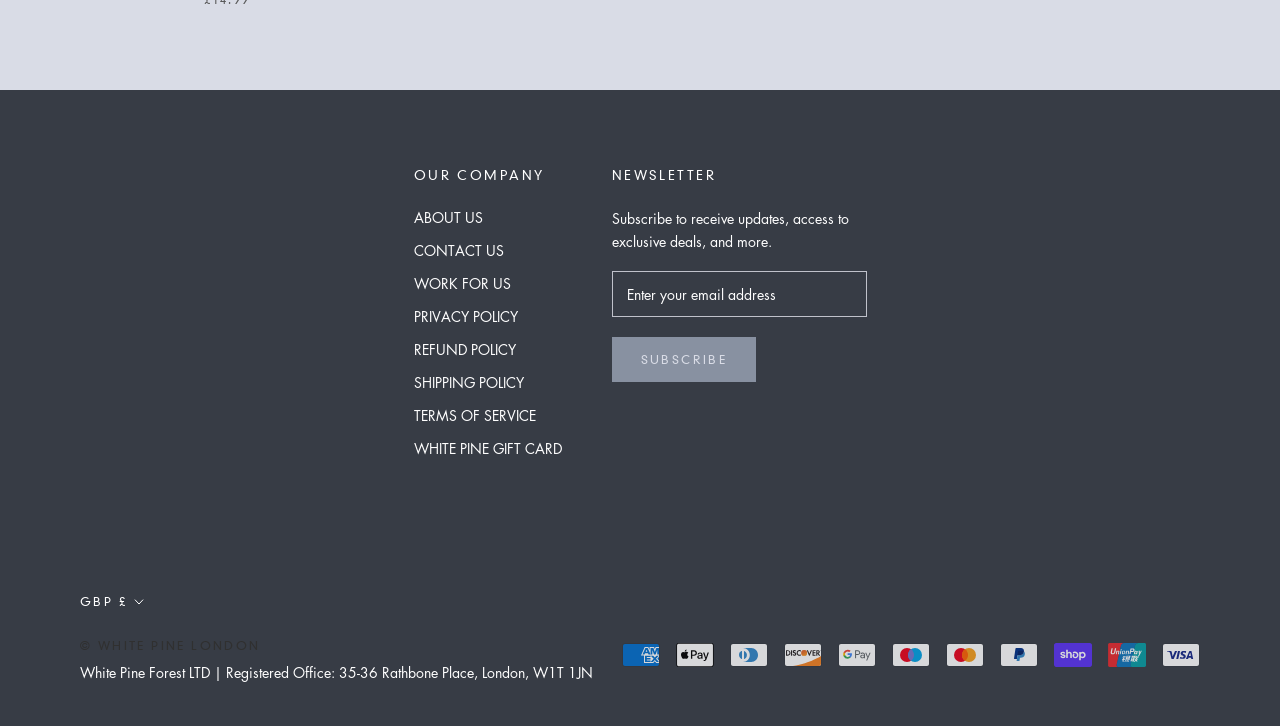Given the content of the image, can you provide a detailed answer to the question?
What is the current currency?

The button 'GBP £' is located at the bottom of the webpage, which suggests that the current currency is GBP £, and it also has a popup menu for selecting other currencies.